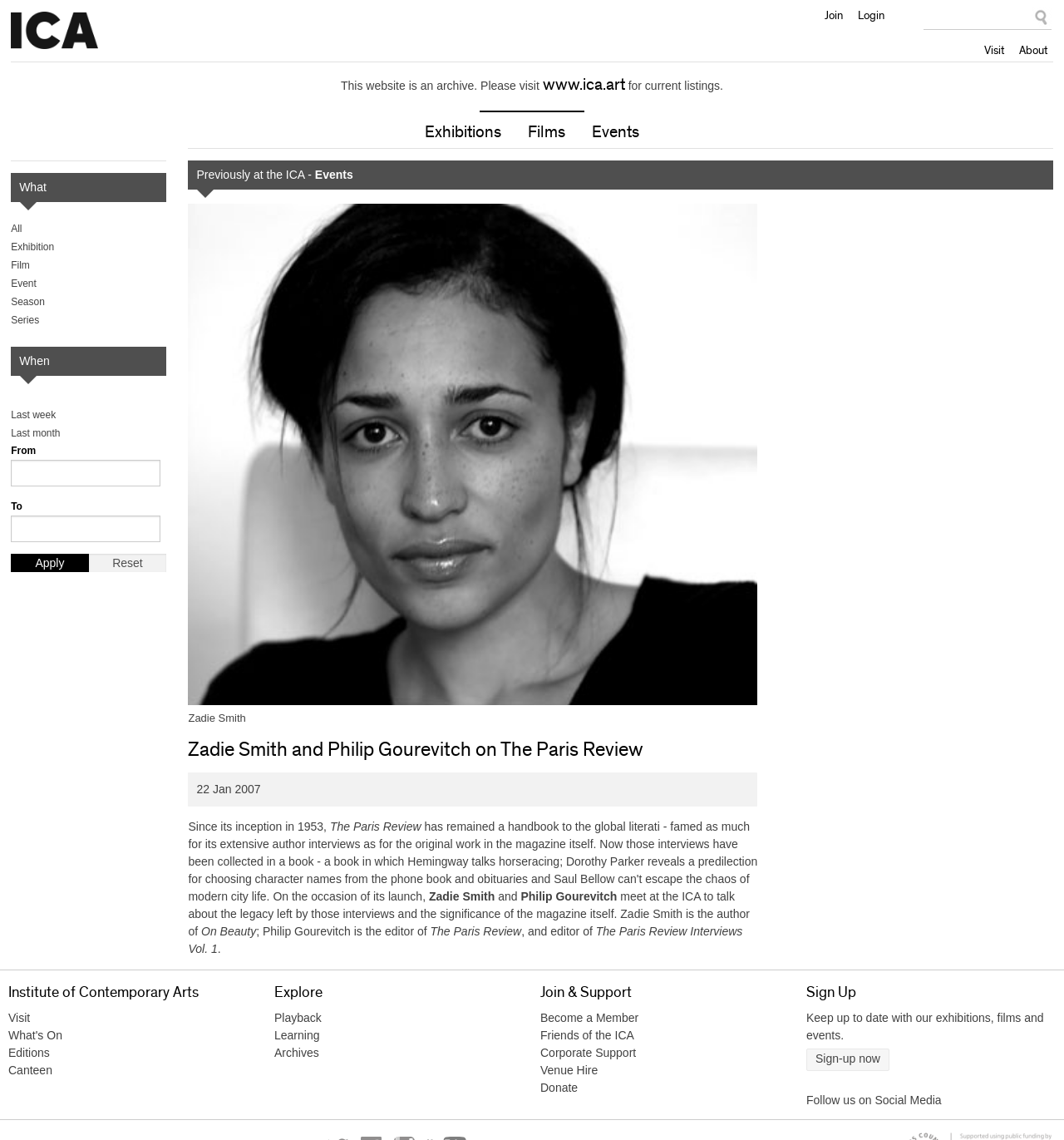Can you specify the bounding box coordinates for the region that should be clicked to fulfill this instruction: "Follow the Institute of Contemporary Arts on Social Media".

[0.758, 0.959, 0.885, 0.971]